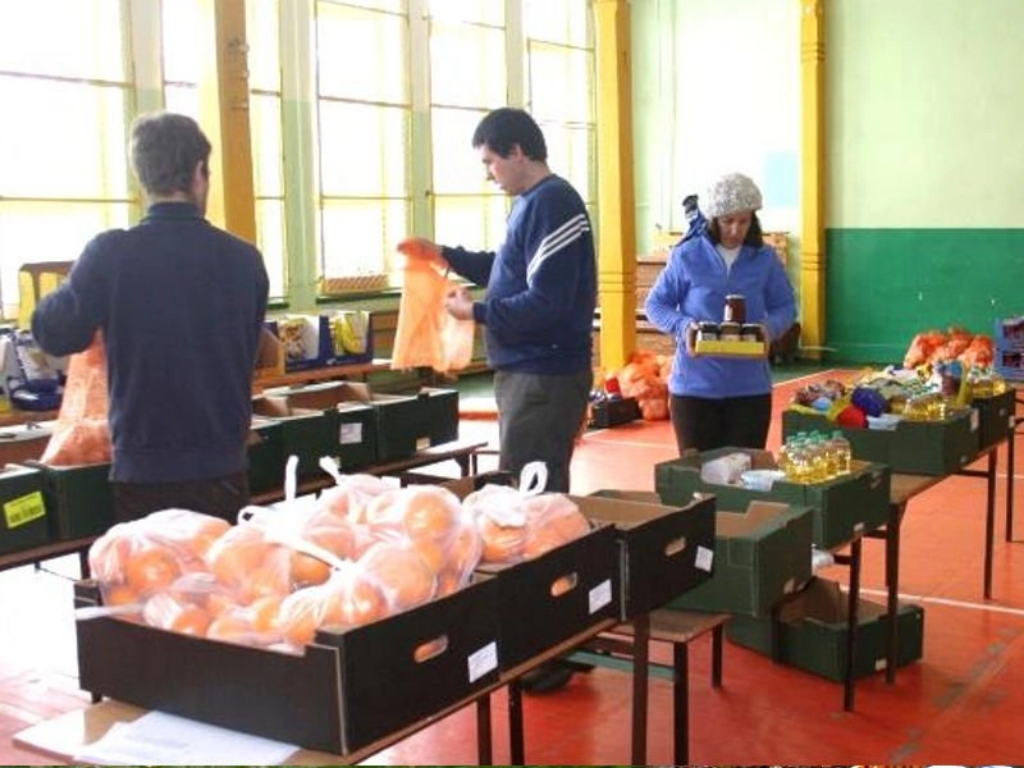Use a single word or phrase to answer the following:
What type of items are stored in the green boxes?

Food items